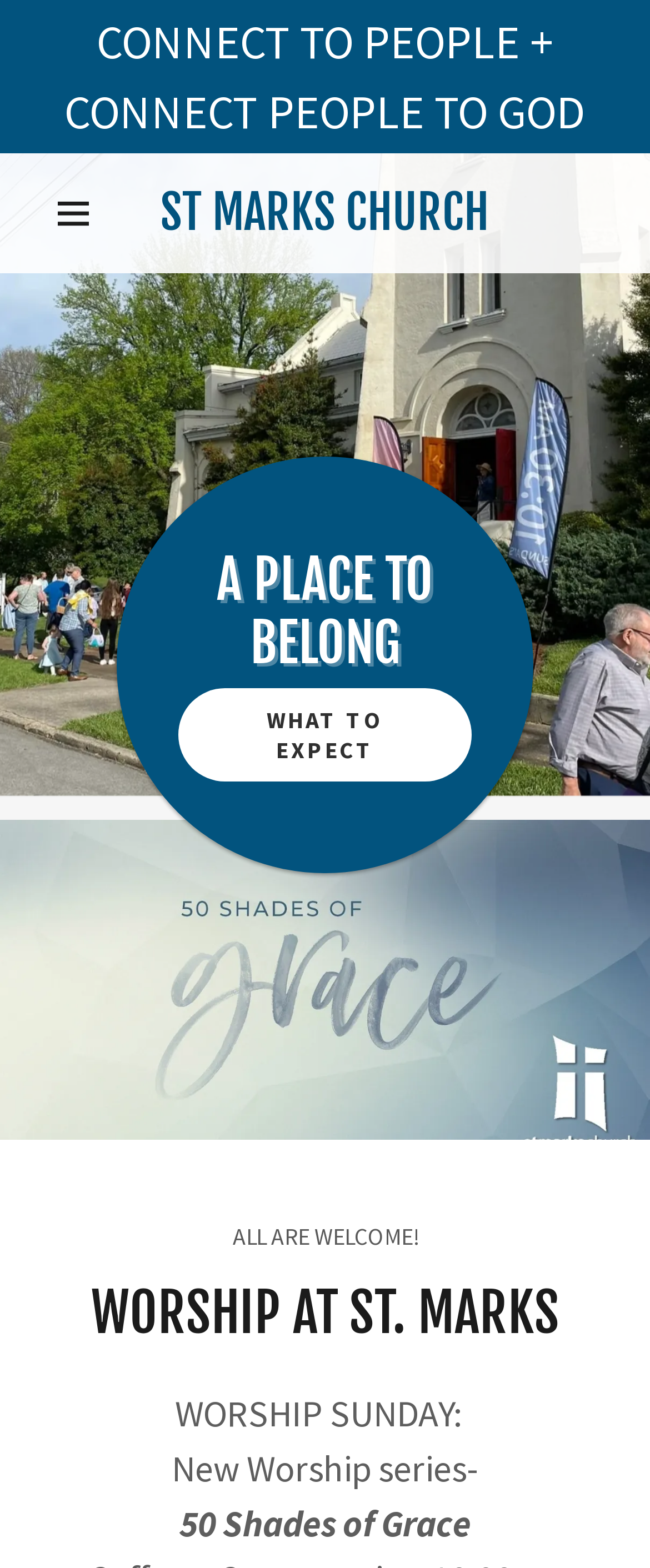Provide a brief response to the question using a single word or phrase: 
What is the name of the worship series mentioned?

50 Shades of Grace